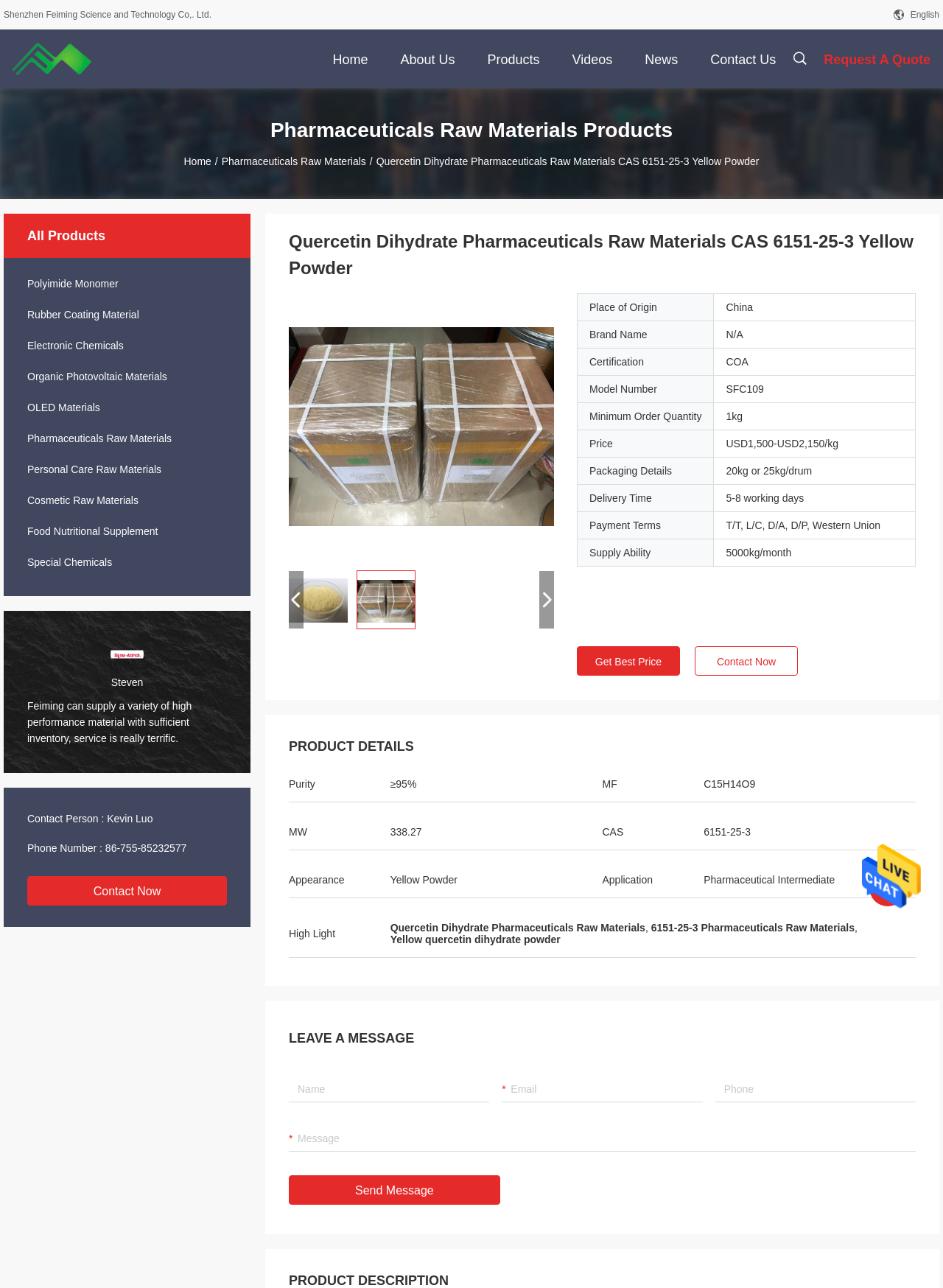Please specify the bounding box coordinates for the clickable region that will help you carry out the instruction: "Search for products in the search box".

[0.839, 0.032, 0.857, 0.055]